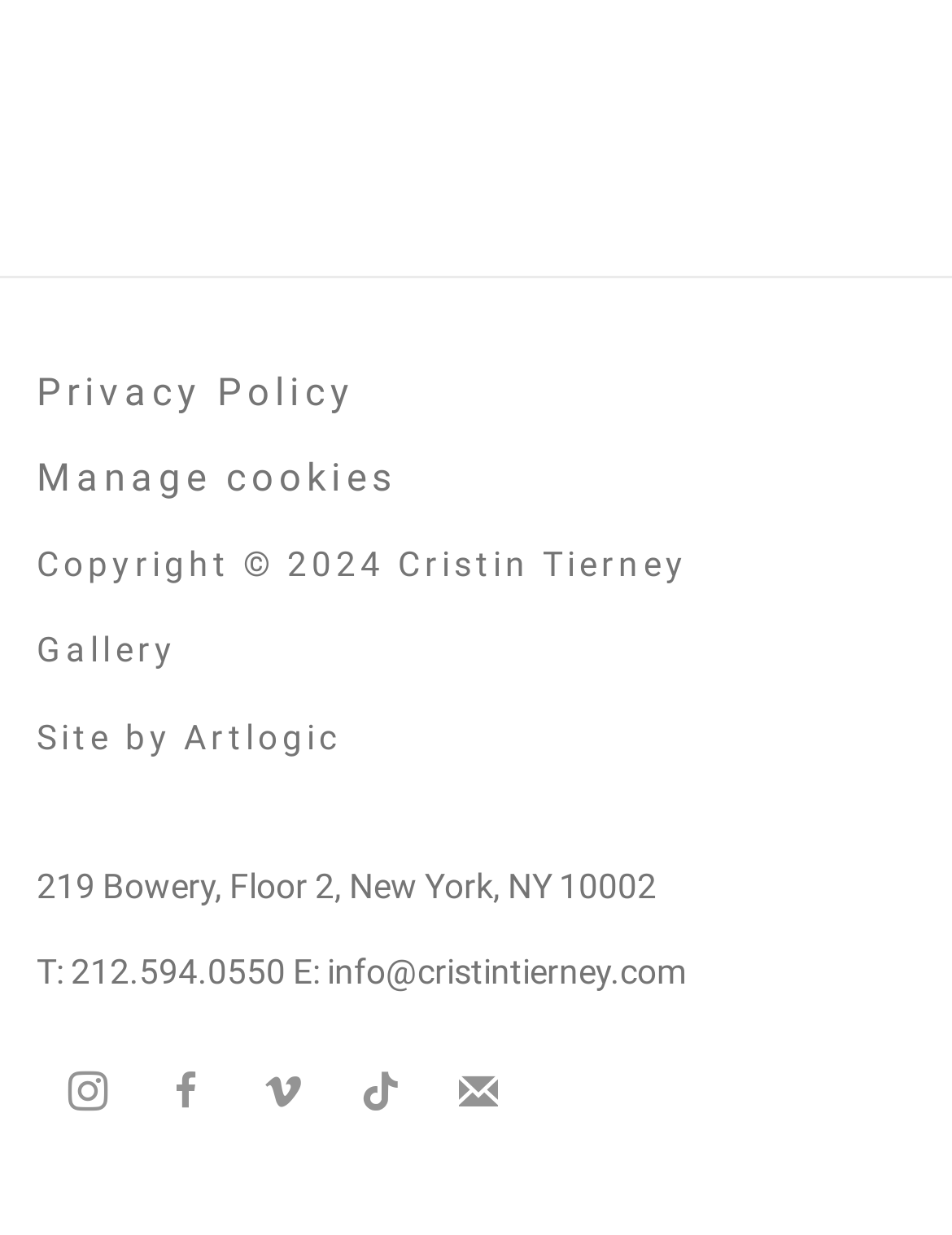Identify the coordinates of the bounding box for the element that must be clicked to accomplish the instruction: "Submit the form".

None